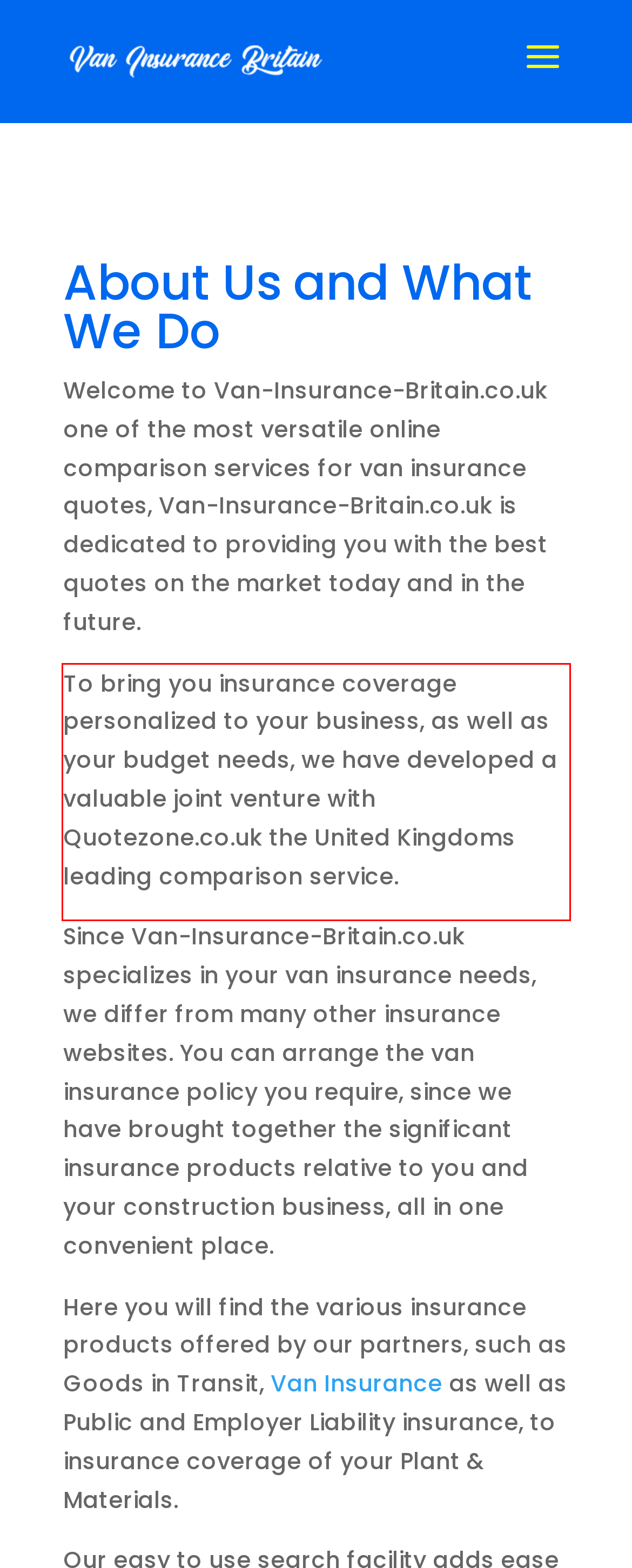Locate the red bounding box in the provided webpage screenshot and use OCR to determine the text content inside it.

To bring you insurance coverage personalized to your business, as well as your budget needs, we have developed a valuable joint venture with Quotezone.co.uk the United Kingdoms leading comparison service.